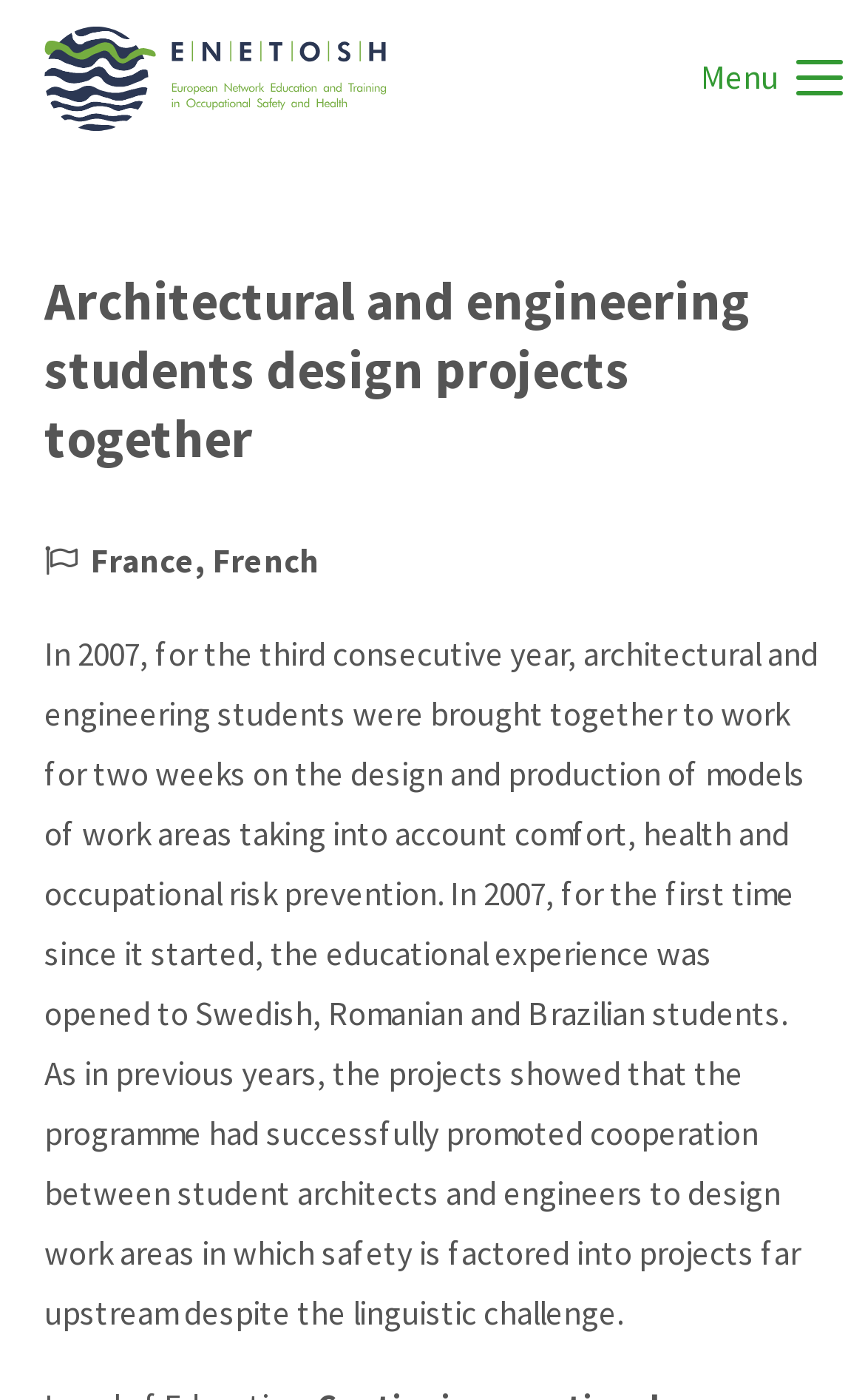Examine the image carefully and respond to the question with a detailed answer: 
Which countries participated in the project for the first time in 2007?

According to the text, in 2007, the educational experience was opened to Swedish, Romanian, and Brazilian students for the first time since it started.